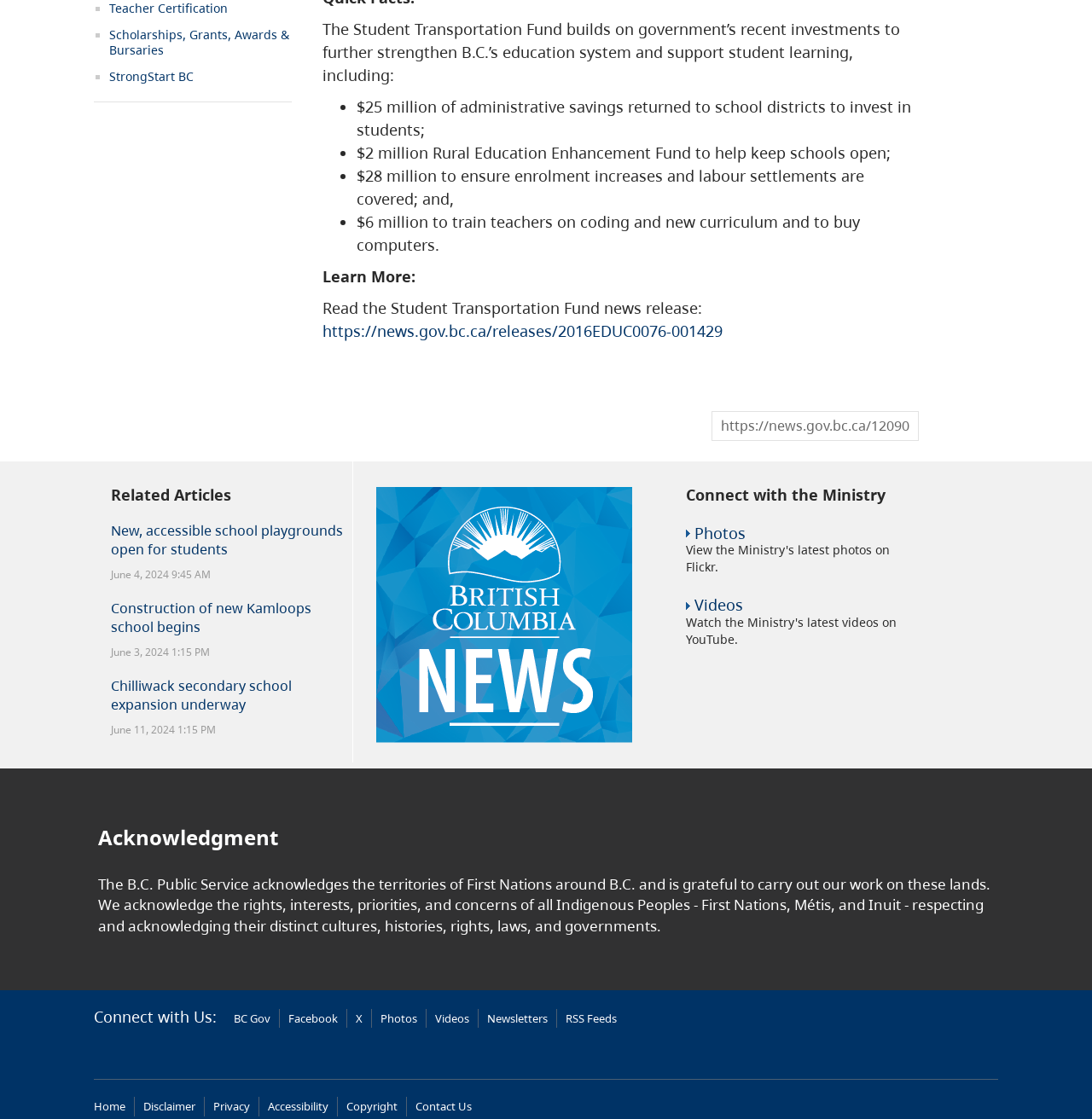Pinpoint the bounding box coordinates of the element to be clicked to execute the instruction: "Click on Teacher Certification".

[0.1, 0.0, 0.209, 0.015]